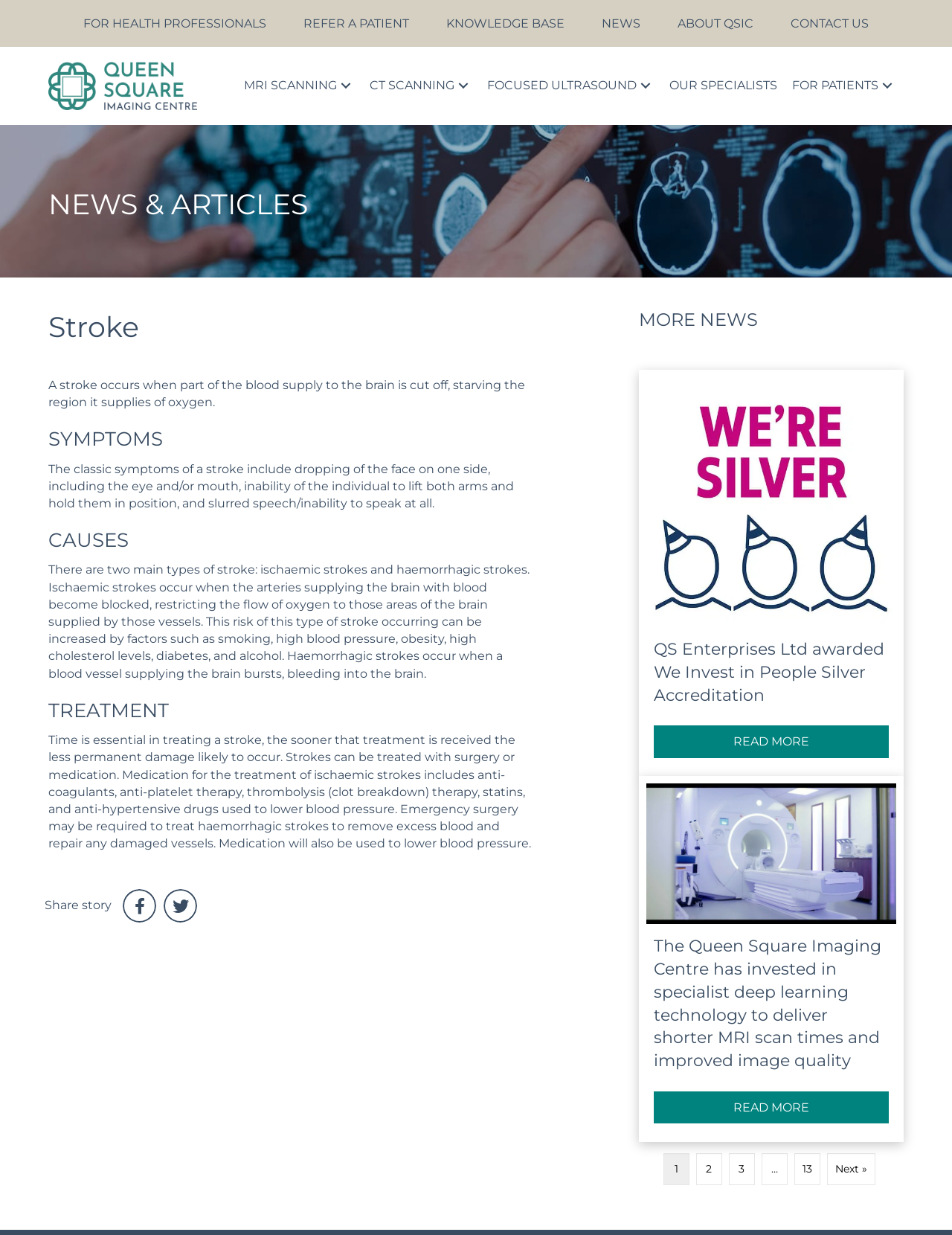Refer to the image and provide an in-depth answer to the question:
How many news articles are displayed on this webpage?

There are three news articles displayed on this webpage, each with a heading and a brief description. The articles are about QS Enterprises Ltd being awarded We Invest in People Silver Accreditation, the Queen Square Imaging Centre investing in specialist deep learning technology, and more.